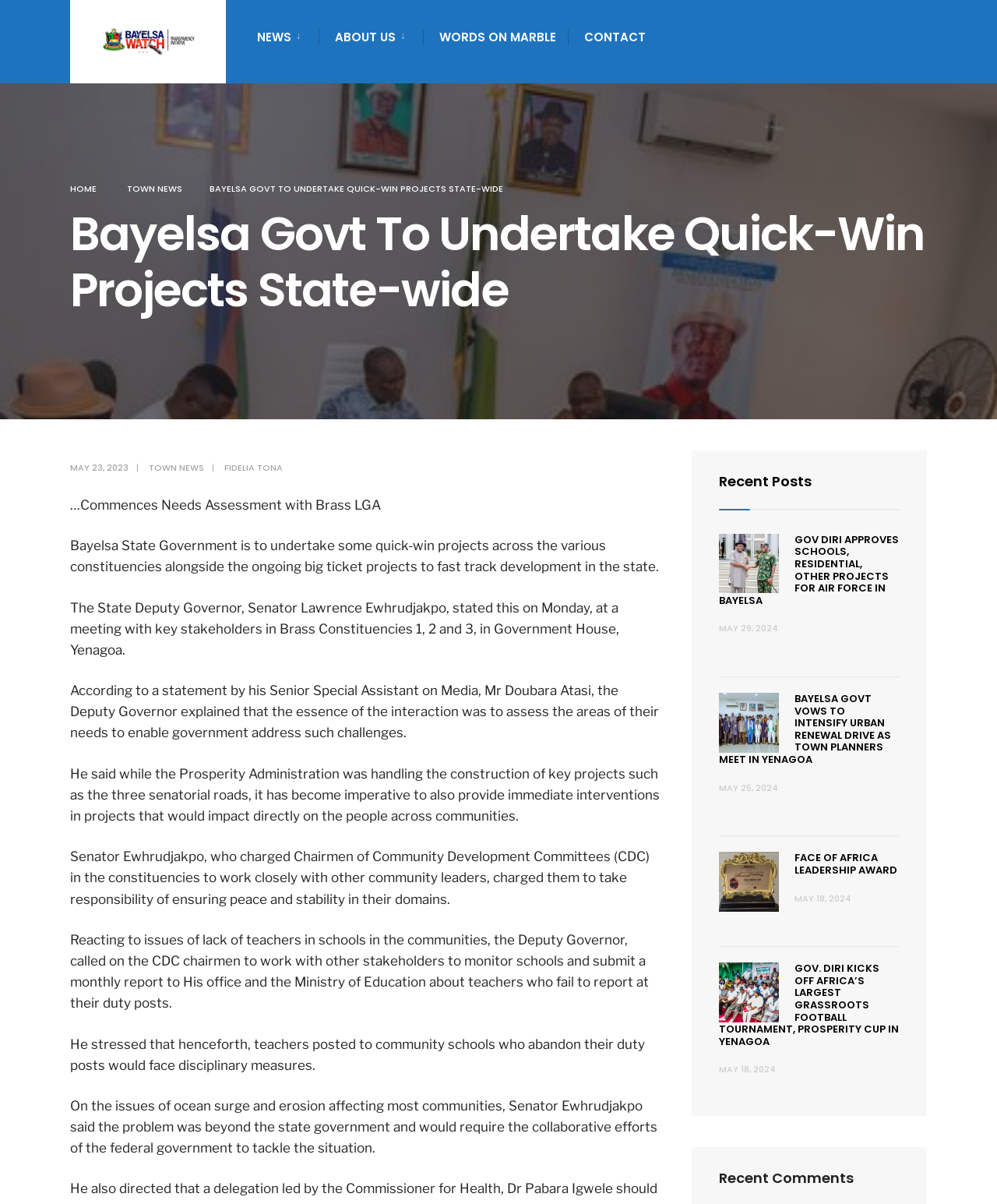Locate the UI element described by Words on Marble and provide its bounding box coordinates. Use the format (top-left x, top-left y, bottom-right x, bottom-right y) with all values as floating point numbers between 0 and 1.

[0.441, 0.016, 0.558, 0.044]